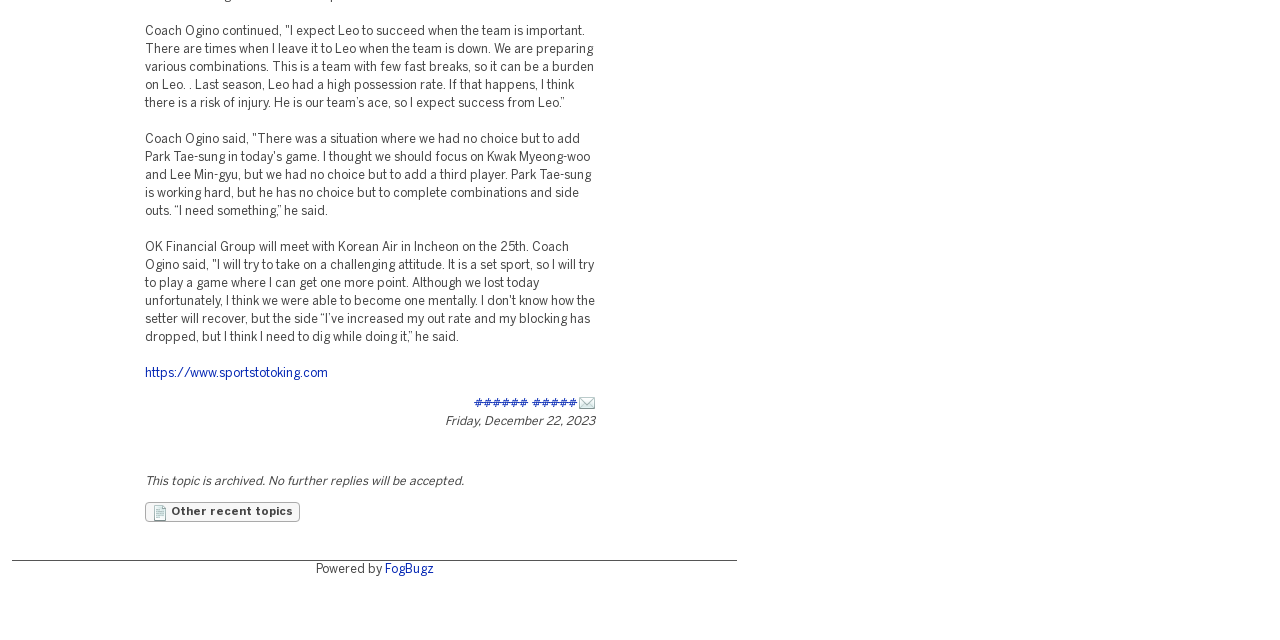Given the following UI element description: "스포츠토토킹 토토사이트", find the bounding box coordinates in the webpage screenshot.

[0.37, 0.622, 0.45, 0.639]